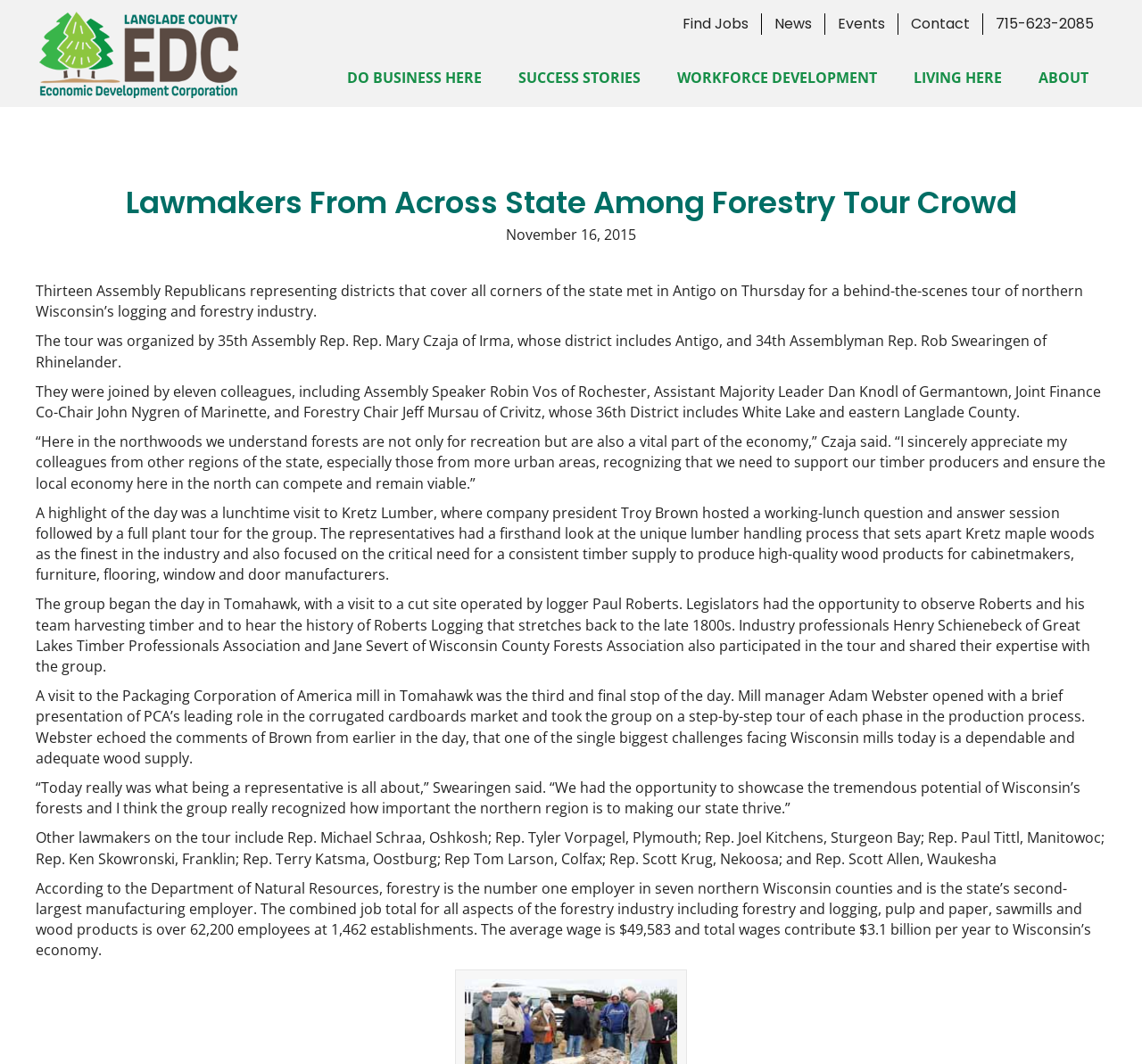Construct a comprehensive description capturing every detail on the webpage.

This webpage is about a forestry tour organized by Assembly Republicans in northern Wisconsin. At the top left, there is a link "LCDEC_final_with_EDC-230" accompanied by an image. Below this, there is a navigation menu with links to "Find Jobs", "News", "Events", "Contact", and a phone number. 

To the right of this menu, there is another navigation menu with links to "DO BUSINESS HERE", "SUCCESS STORIES", "WORKFORCE DEVELOPMENT", "LIVING HERE", and "ABOUT". 

The main content of the webpage is a news article about the forestry tour. The article title "Lawmakers From Across State Among Forestry Tour Crowd" is displayed prominently at the top. Below this, there is a date "November 16, 2015". The article describes the tour, which was attended by 13 Assembly Republicans, including the organizers Rep. Mary Czaja and Rep. Rob Swearingen. The tour included visits to Kretz Lumber, a cut site operated by logger Paul Roberts, and the Packaging Corporation of America mill in Tomahawk. 

The article quotes Rep. Czaja and Rep. Swearingen, who emphasized the importance of supporting the timber industry in northern Wisconsin. The article also lists the other lawmakers who attended the tour. 

At the bottom of the article, there are some statistics about the forestry industry in Wisconsin, including the number of employees, establishments, and total wages contributed to the state's economy.